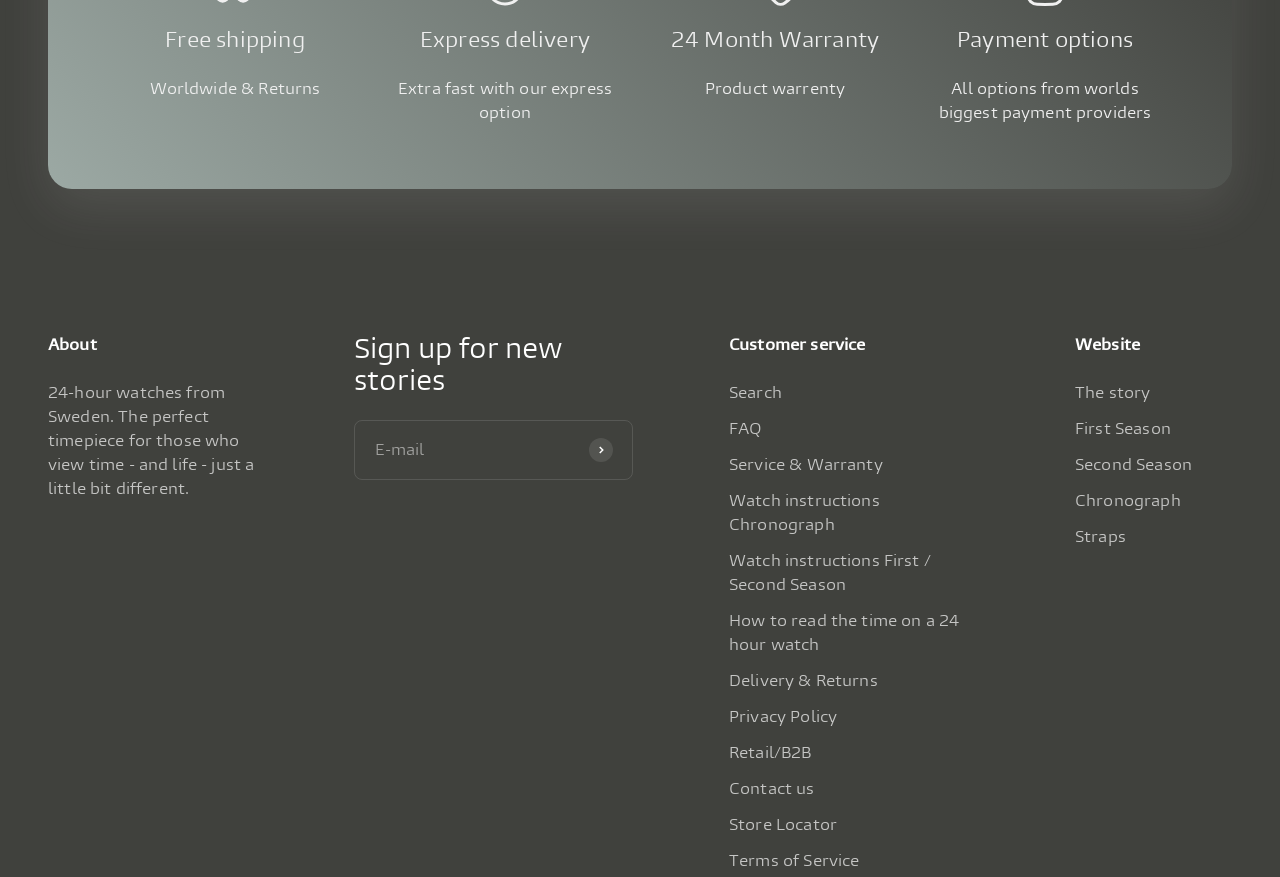Determine the bounding box of the UI component based on this description: "parent_node: E-mail name="contact[email]" placeholder=""". The bounding box coordinates should be four float values between 0 and 1, i.e., [left, top, right, bottom].

[0.276, 0.479, 0.495, 0.547]